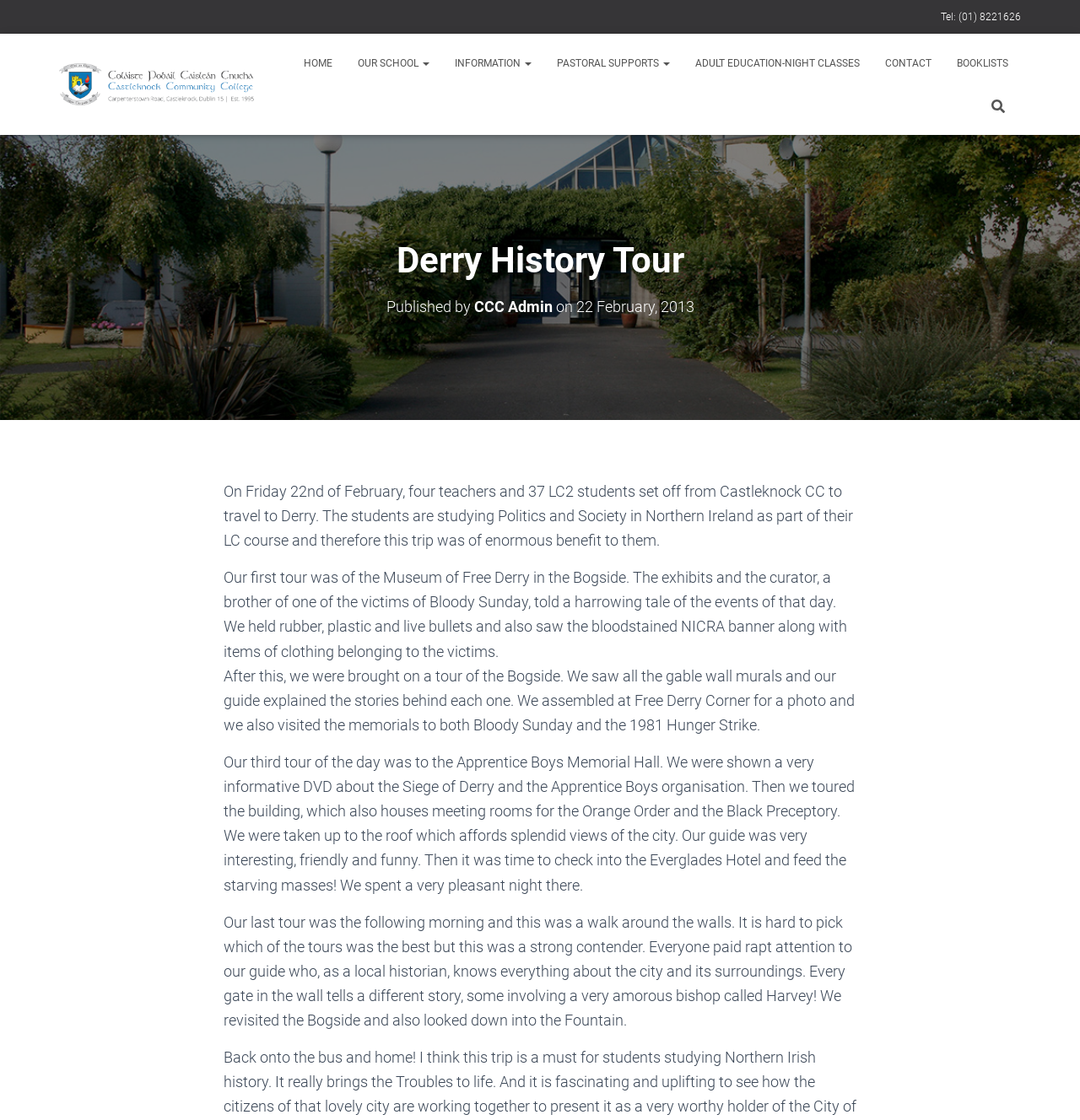Find the bounding box coordinates for the area that should be clicked to accomplish the instruction: "Click the BOOKLISTS link".

[0.874, 0.038, 0.945, 0.075]